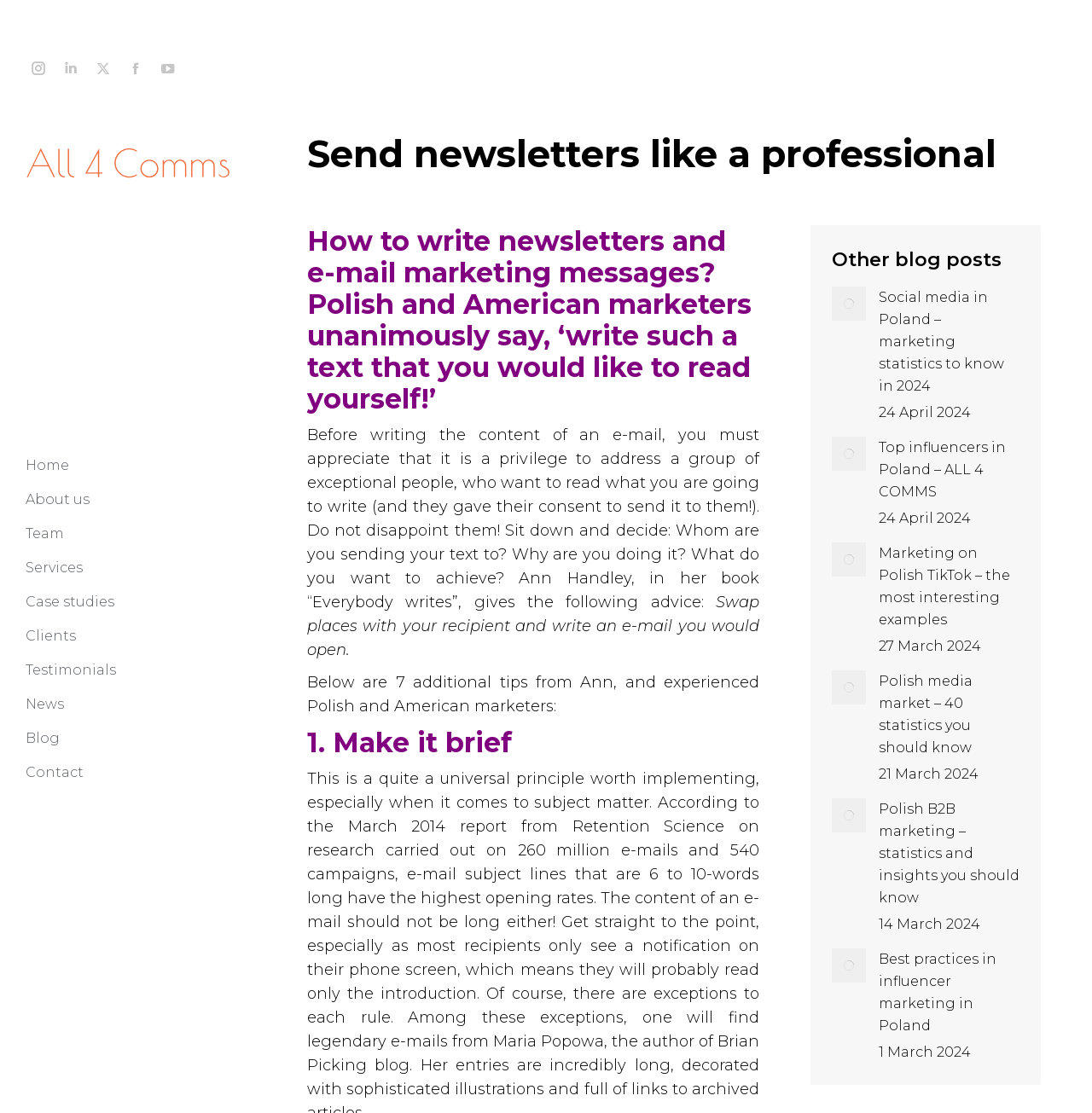Pinpoint the bounding box coordinates of the area that must be clicked to complete this instruction: "View the 'ALL 4 COMMS' Instagram page".

[0.023, 0.05, 0.047, 0.073]